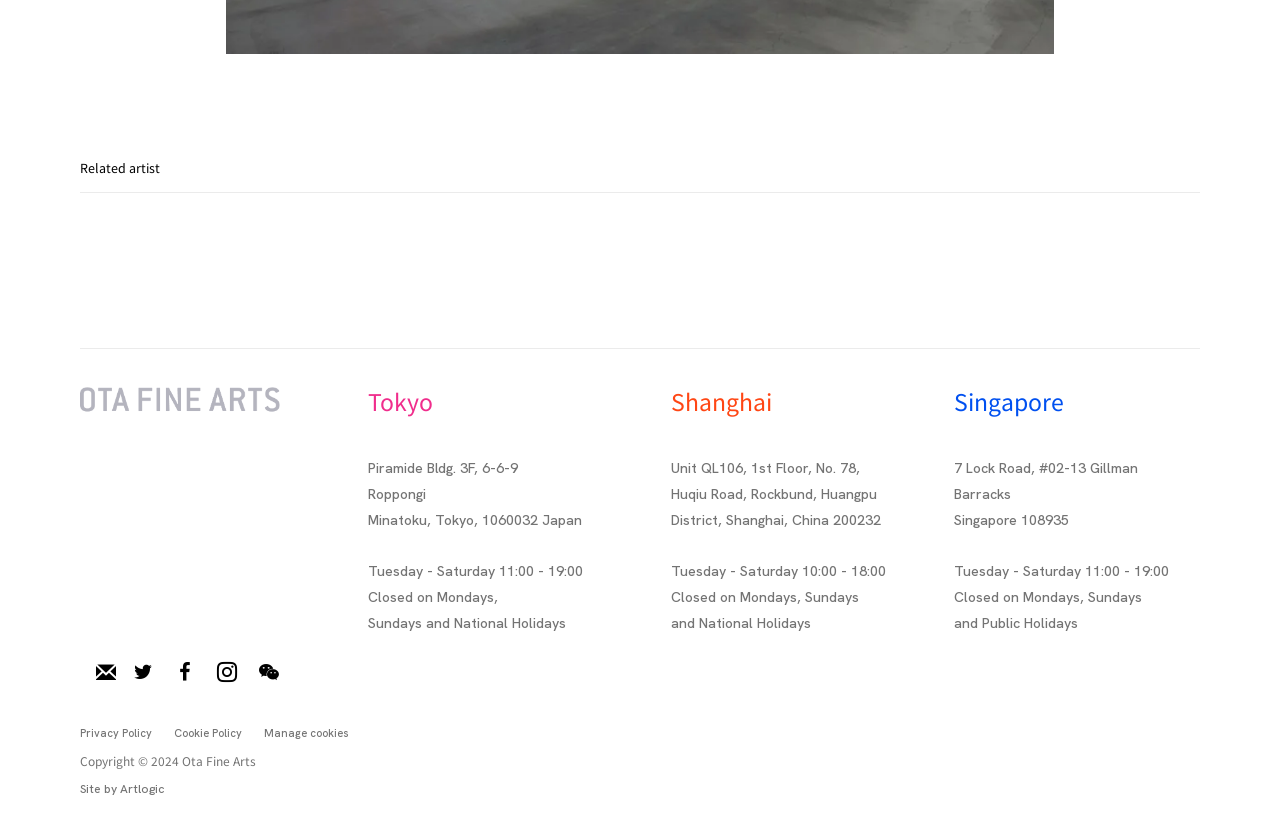What are the operating hours of the Tokyo location?
By examining the image, provide a one-word or phrase answer.

Tuesday - Saturday 11:00 - 19:00